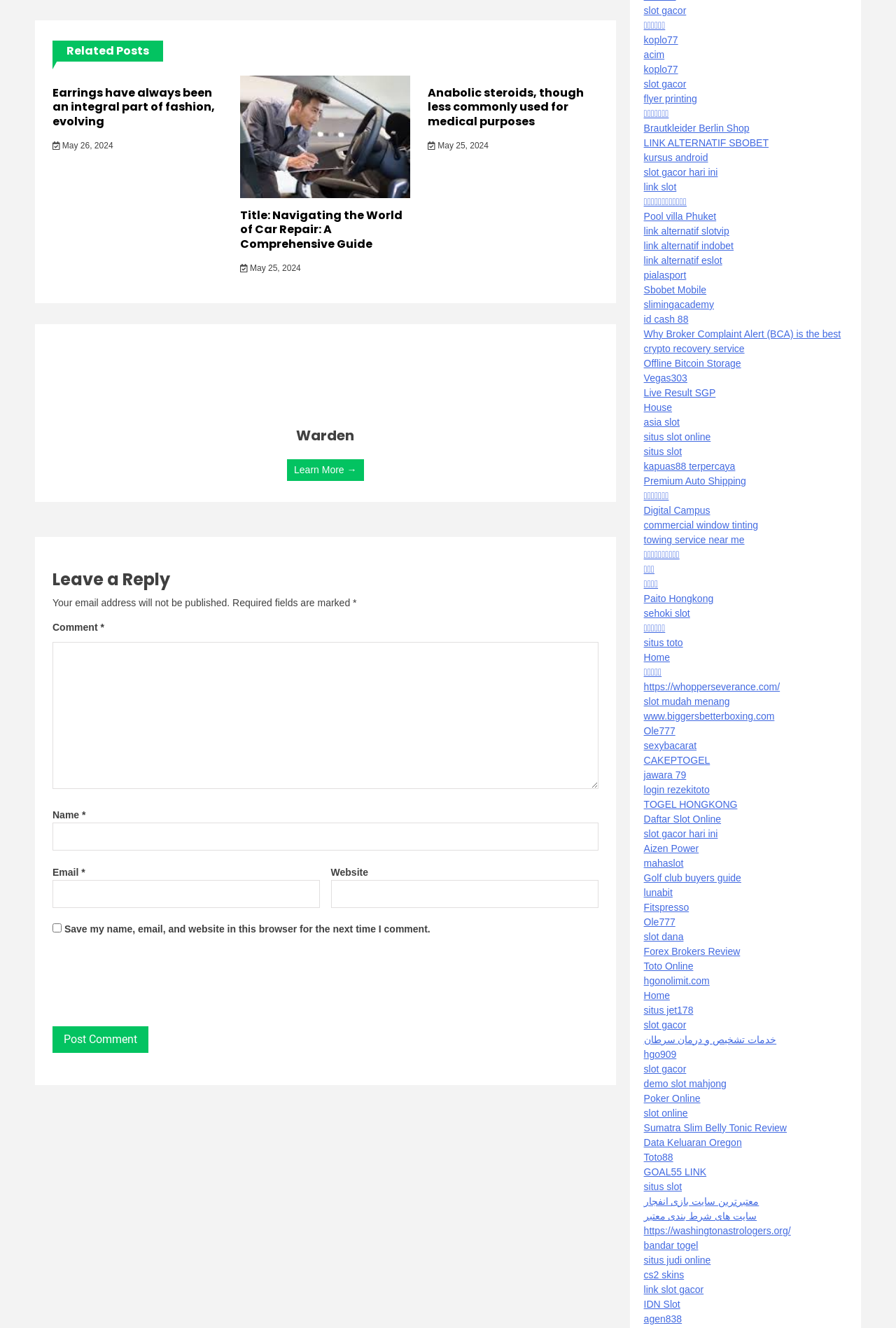Identify the bounding box coordinates of the clickable region required to complete the instruction: "Click on the 'Post Comment' button". The coordinates should be given as four float numbers within the range of 0 and 1, i.e., [left, top, right, bottom].

[0.059, 0.773, 0.166, 0.793]